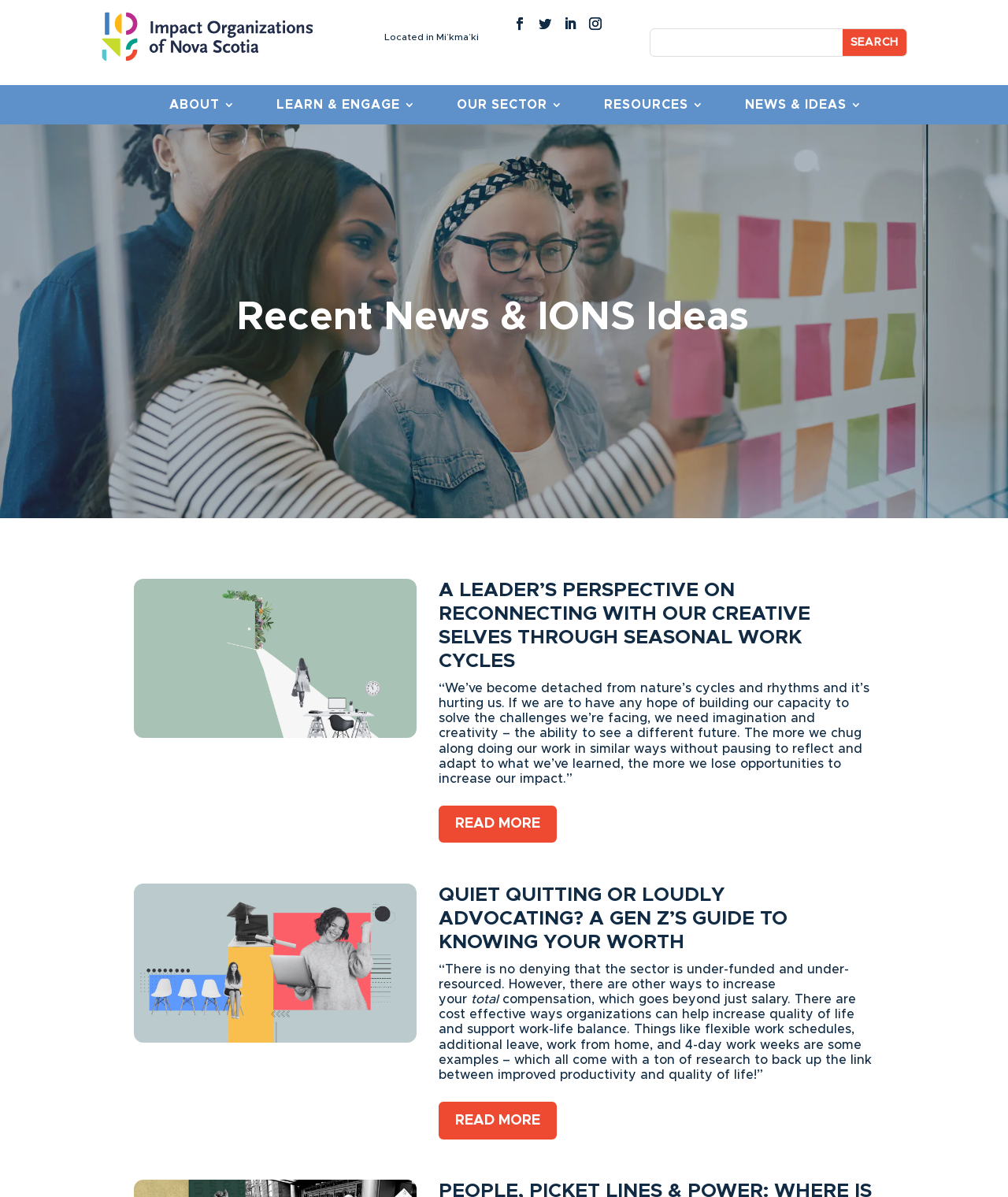Please determine the bounding box coordinates of the section I need to click to accomplish this instruction: "Go to the about page".

[0.145, 0.083, 0.234, 0.097]